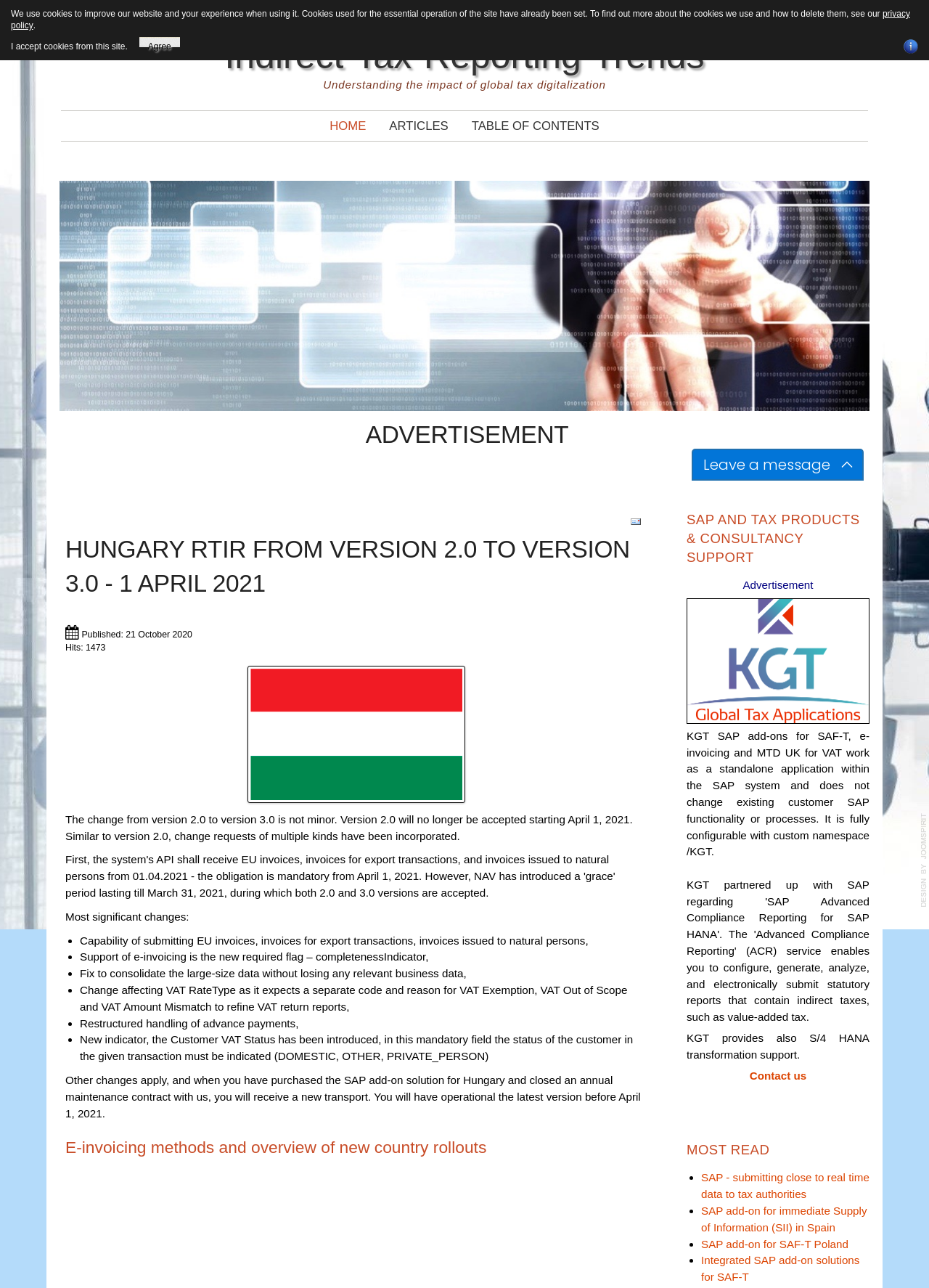Please find the bounding box for the UI component described as follows: "privacy policy".

[0.012, 0.007, 0.98, 0.024]